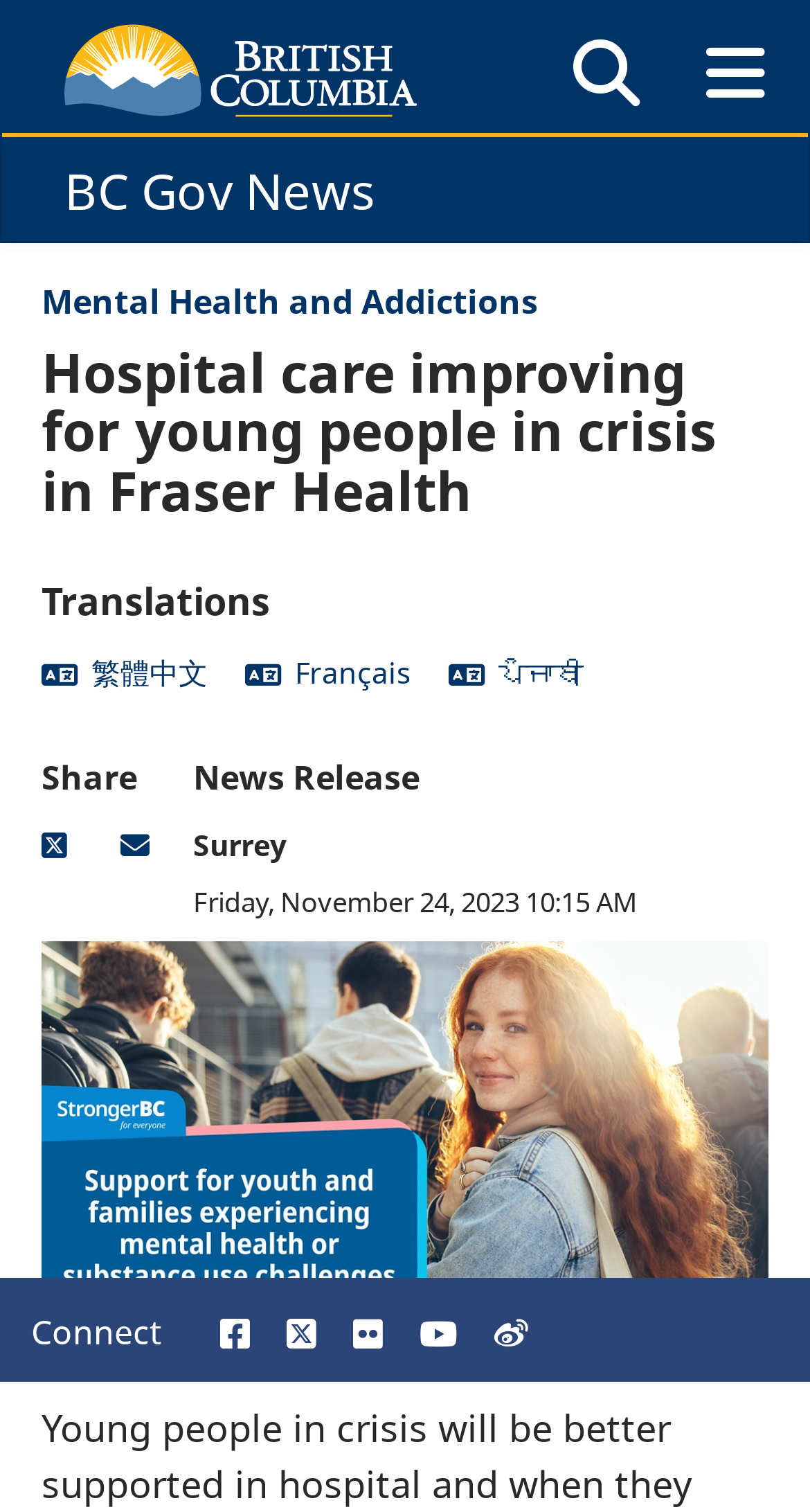Respond to the question below with a single word or phrase:
How many headings are there in the main content area?

4